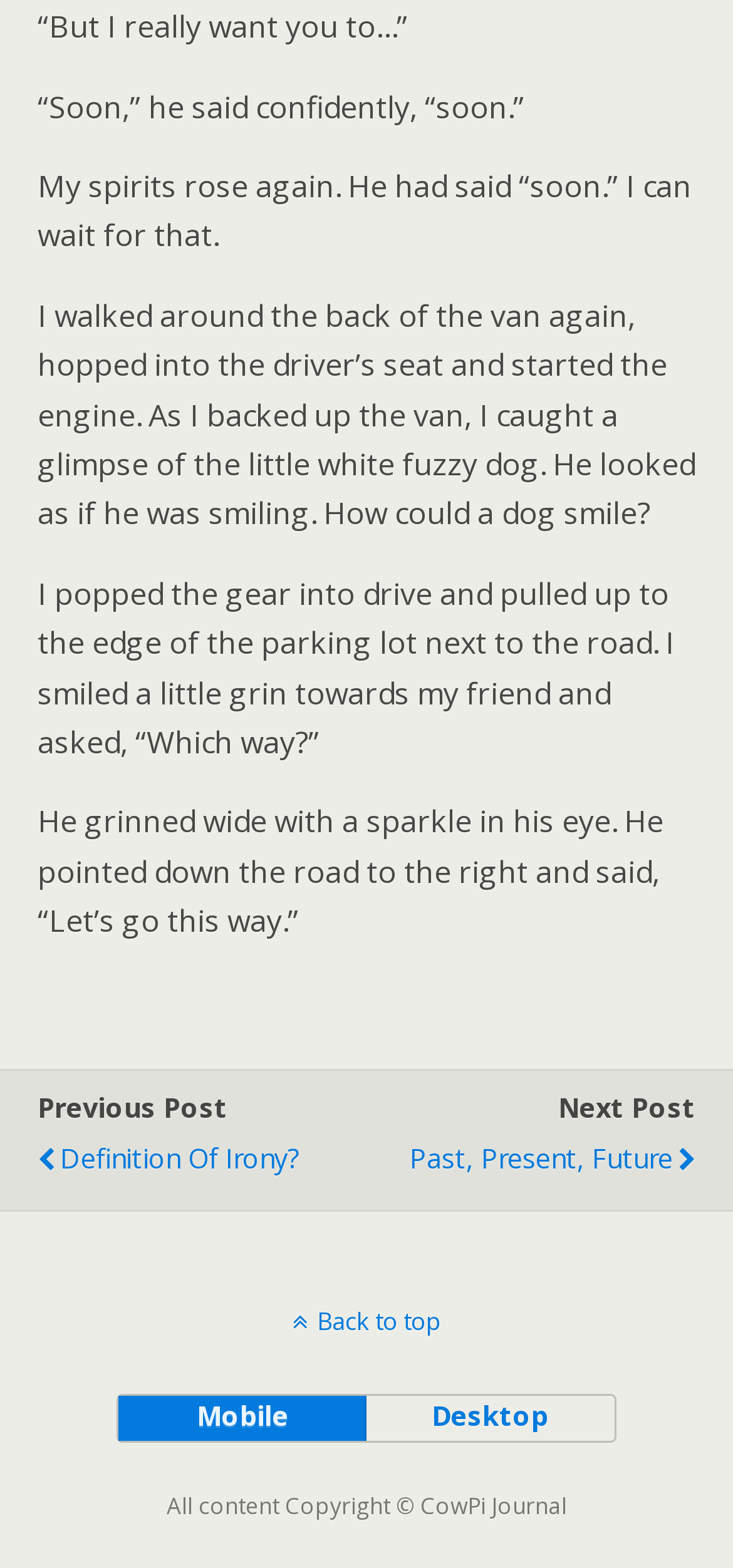Answer the following in one word or a short phrase: 
What is the author doing when they see the little white fuzzy dog?

Backing up the van